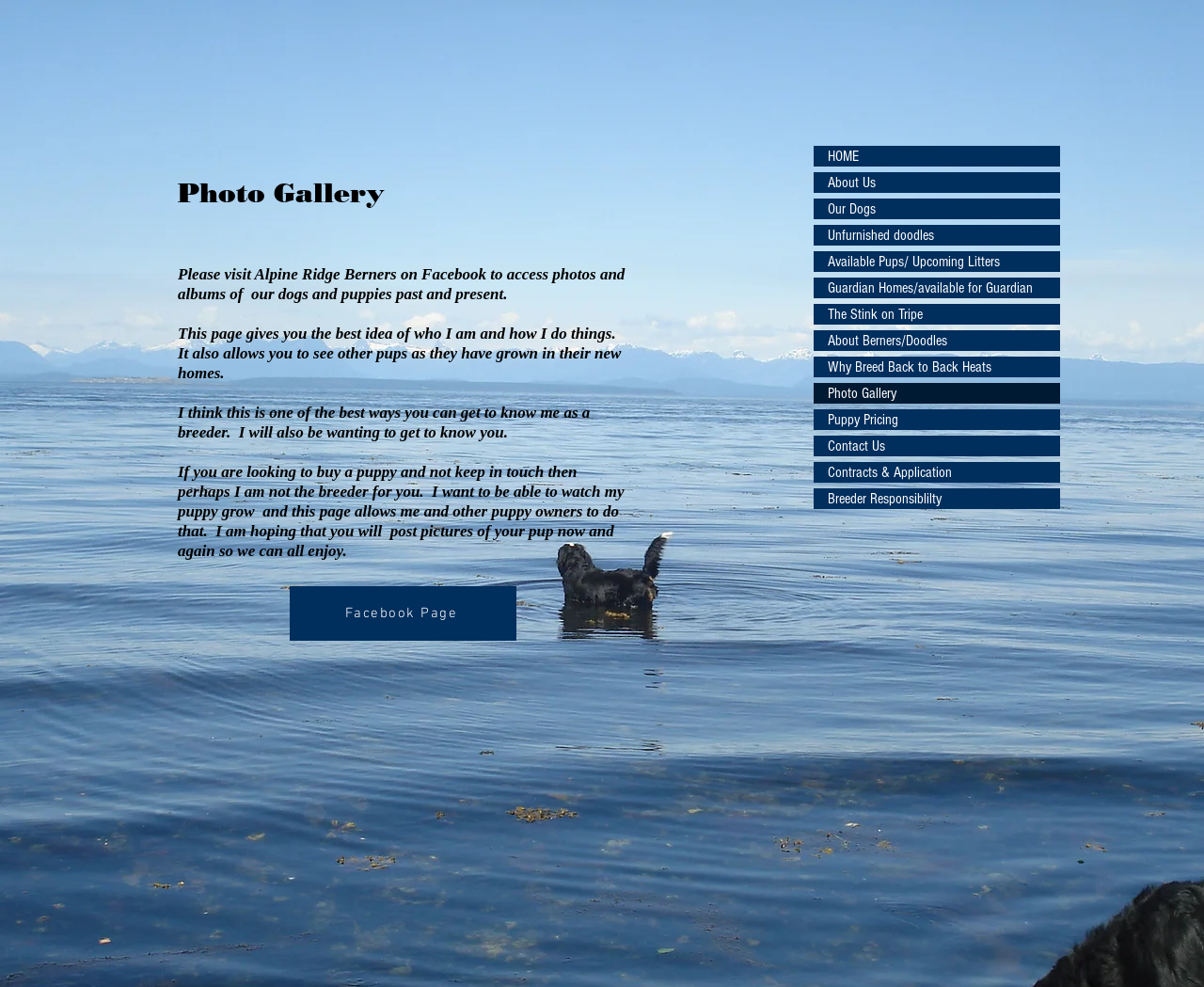Could you indicate the bounding box coordinates of the region to click in order to complete this instruction: "Visit the Facebook page".

[0.241, 0.594, 0.429, 0.649]